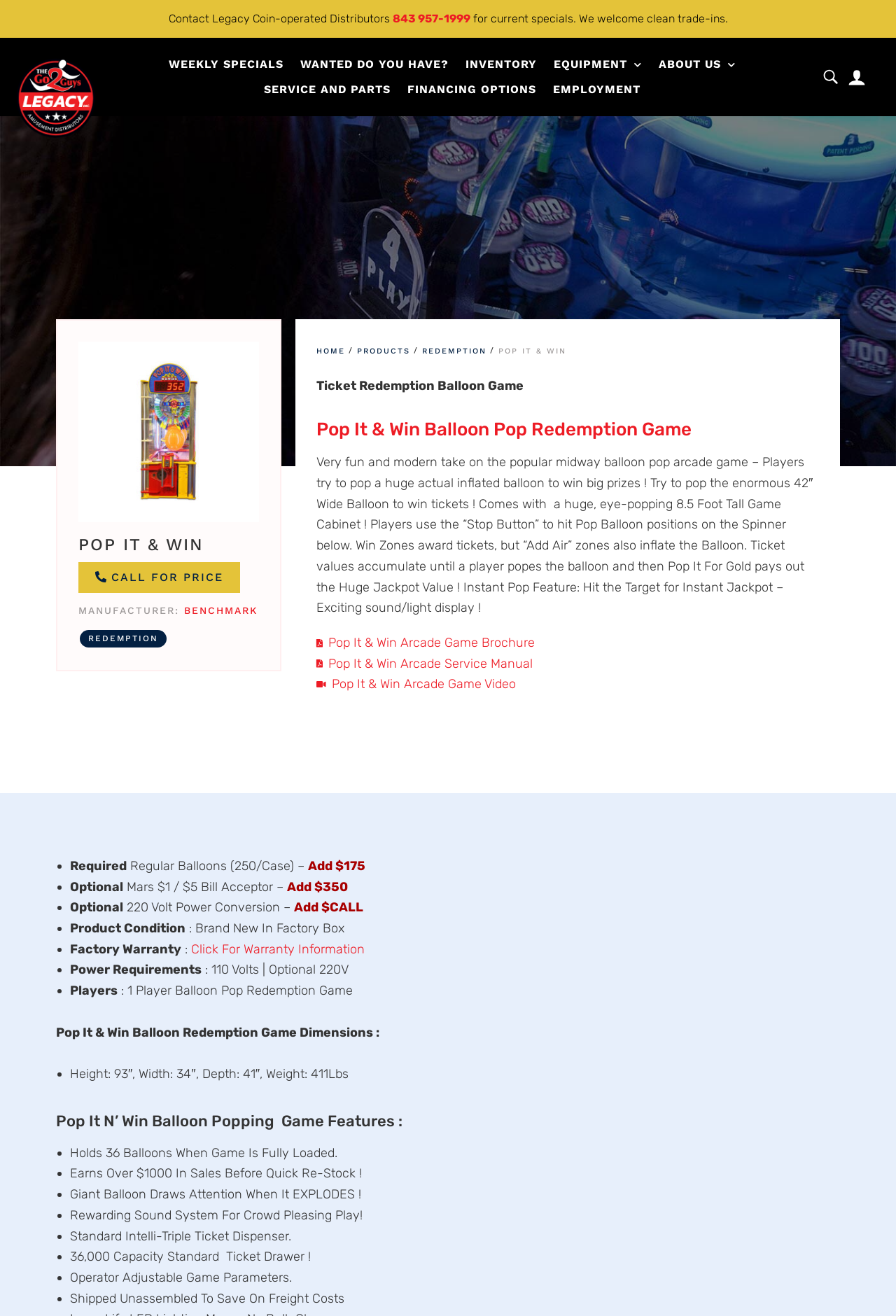Determine the bounding box coordinates of the element's region needed to click to follow the instruction: "Click on 'Our Expertise'". Provide these coordinates as four float numbers between 0 and 1, formatted as [left, top, right, bottom].

None